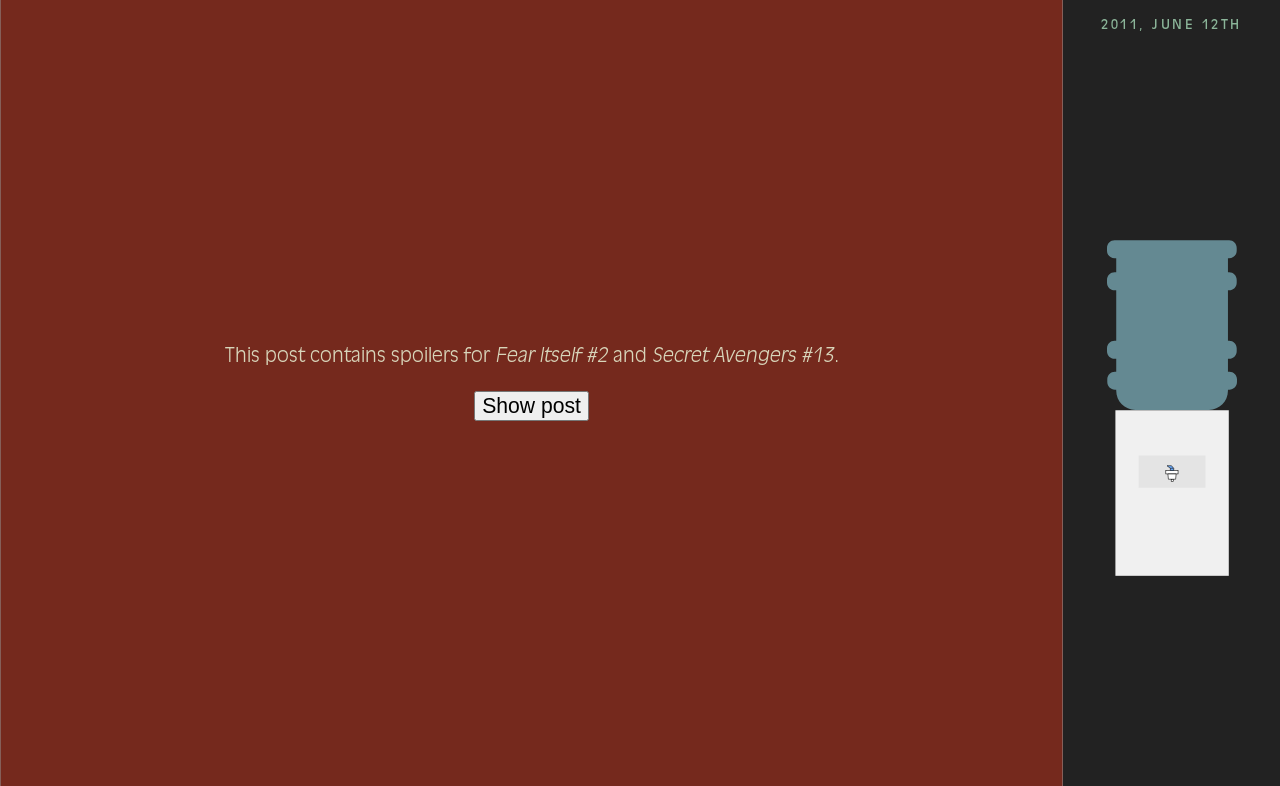Respond to the question with just a single word or phrase: 
What is the event that Secret Avengers #13 is a part of?

Fear Itself